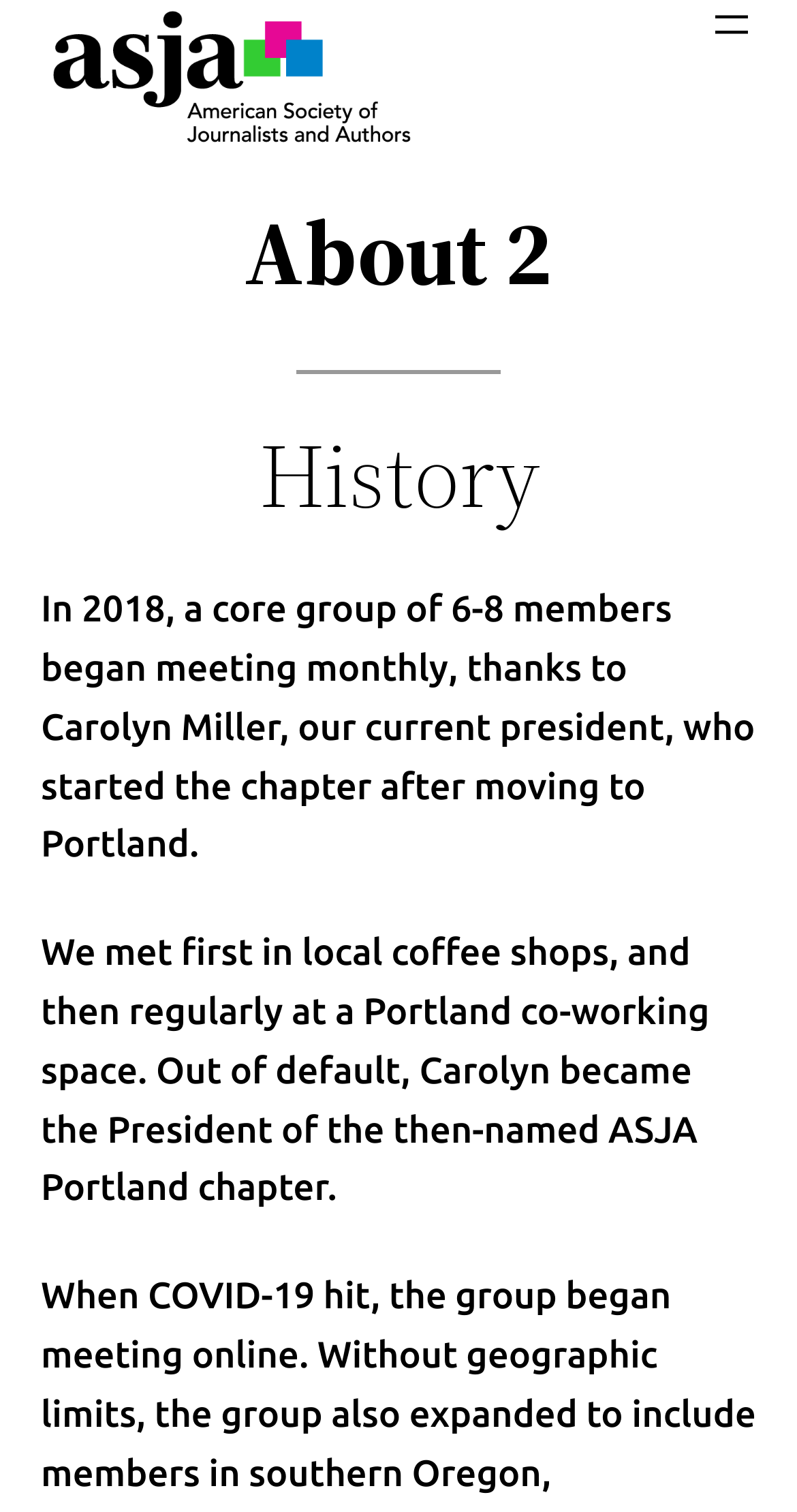Please provide a comprehensive response to the question below by analyzing the image: 
What is the purpose of the button in the top-right corner?

The button in the top-right corner has a popup dialog, which suggests that it is used to open a menu. The button is labeled as 'Open menu', which further confirms its purpose.